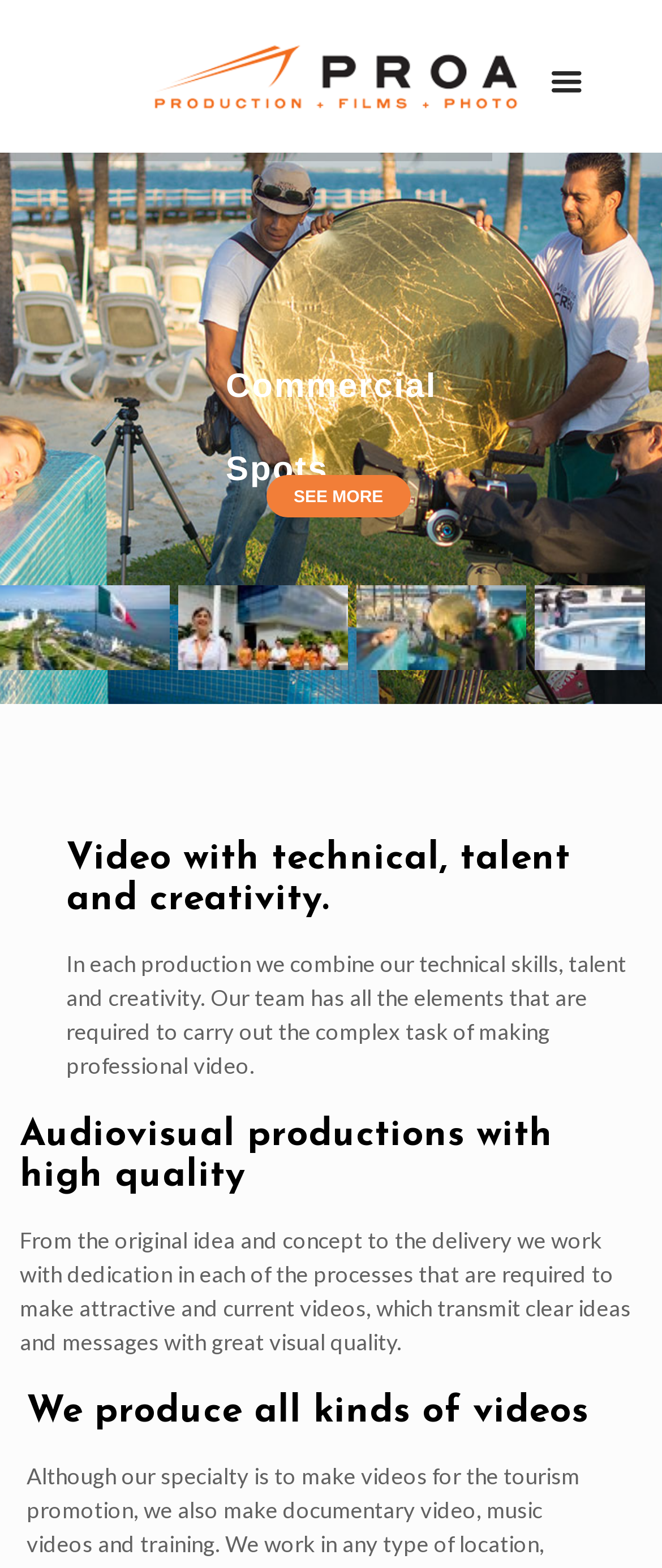From the screenshot, find the bounding box of the UI element matching this description: "1". Supply the bounding box coordinates in the form [left, top, right, bottom], each a float between 0 and 1.

None